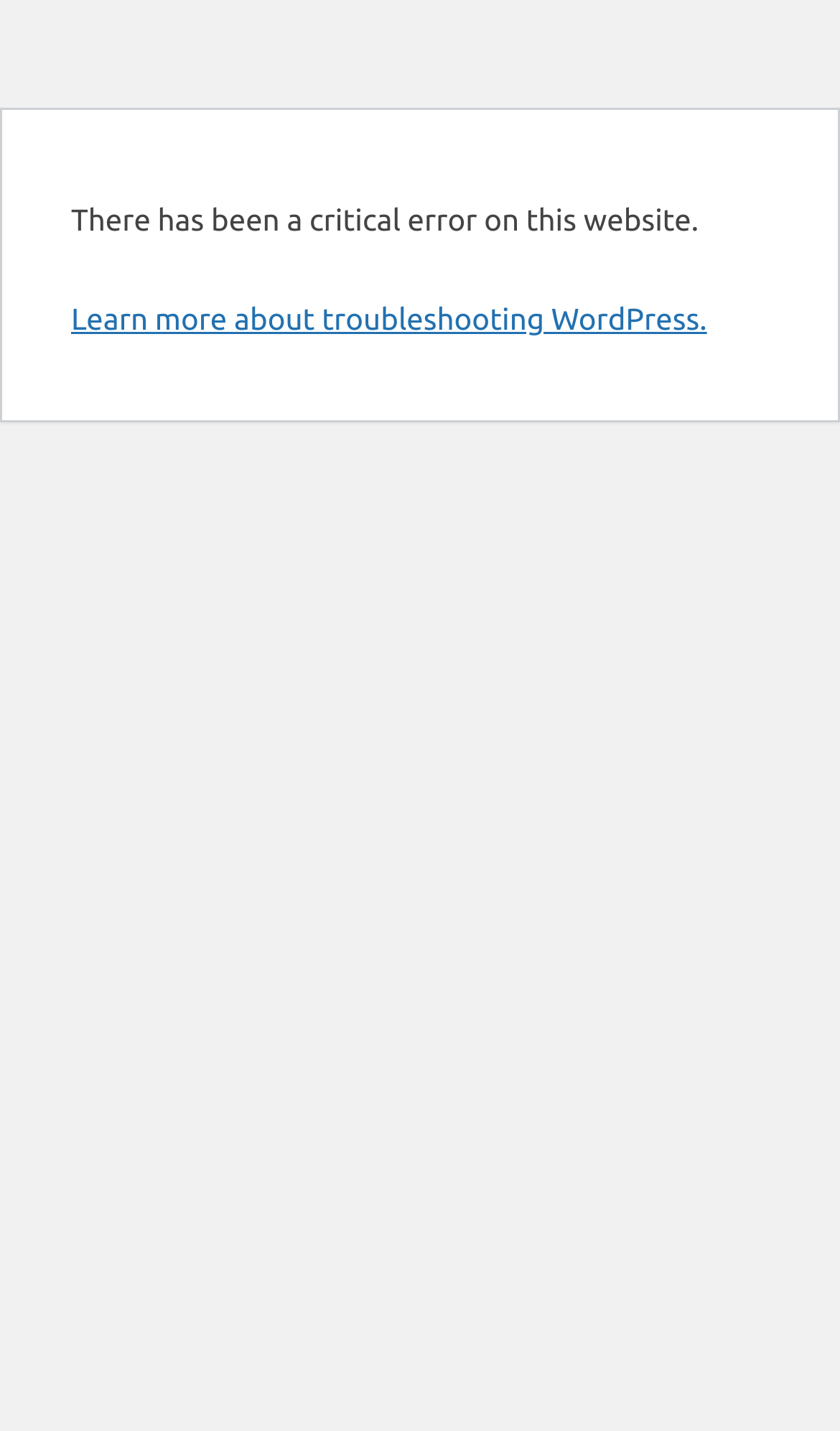Using the given description, provide the bounding box coordinates formatted as (top-left x, top-left y, bottom-right x, bottom-right y), with all values being floating point numbers between 0 and 1. Description: Learn more about troubleshooting WordPress.

[0.085, 0.211, 0.842, 0.235]